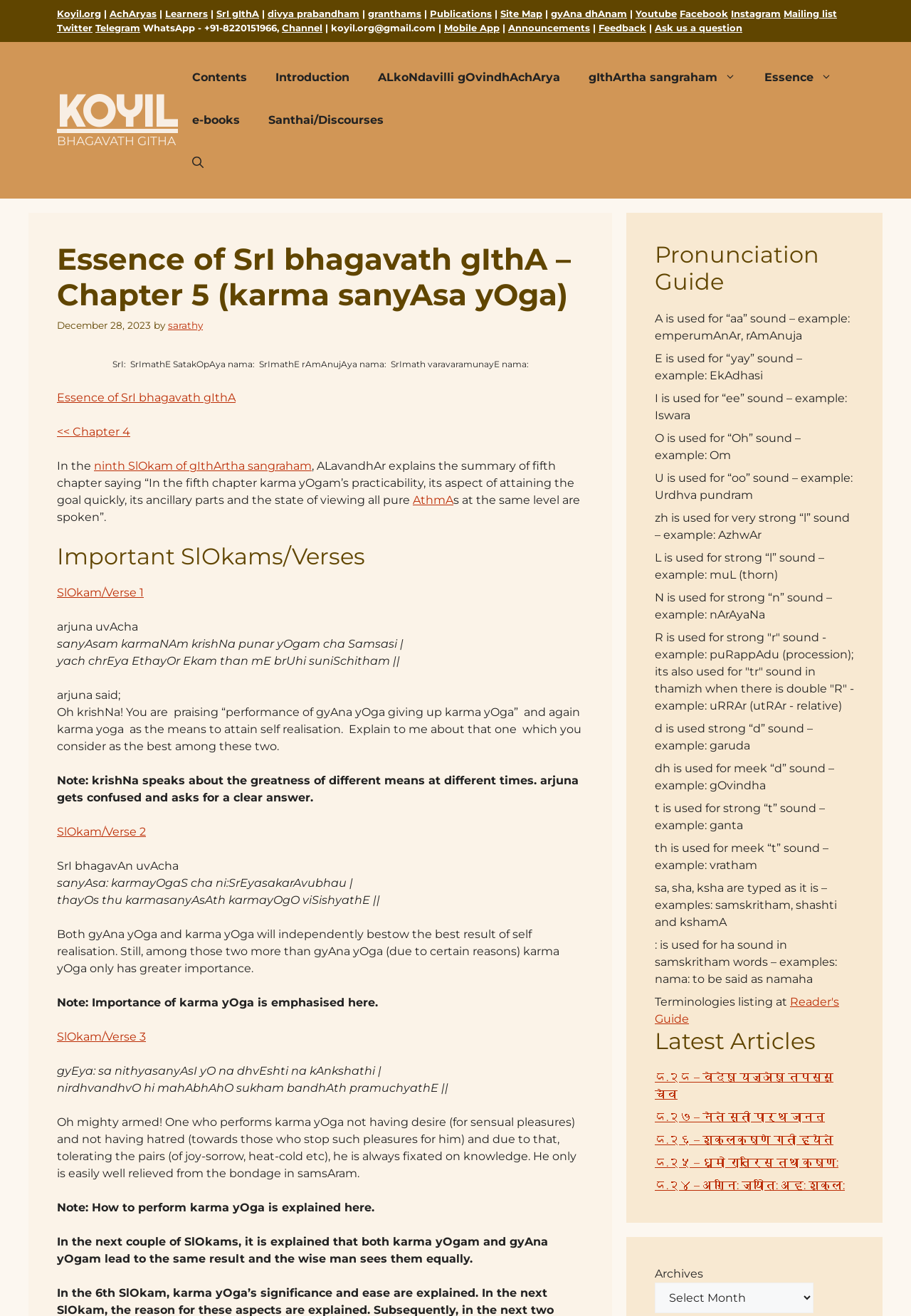Describe the webpage in detail, including text, images, and layout.

The webpage is about the Essence of Sri Bhagavath Gita, Chapter 5 (Karma Sanyasa Yoga) from Koyil.org. At the top, there is a banner with a link to the site and a heading that reads "BHAGAVATH GITHA". Below this, there is a navigation menu with links to "Contents", "Introduction", "ALKONDavilli GOVINDHACHARYA", "GITHARTHA SANGRAHAM", "Essence", "E-books", "Santhai/Discourses", and a search button.

The main content of the page is divided into sections. The first section has a heading "Essence of Sri Bhagavath Gita – Chapter 5 (Karma Sanyasa Yoga)" and a subheading with the date "December 28, 2023". Below this, there is a paragraph of text that explains the chapter, followed by a link to "Essence of Sri Bhagavath Gita" and a link to the previous chapter.

The next section has a heading "Important Slokams/Verses" and lists three verses with their translations and explanations. Each verse is numbered and has a link to it. The translations and explanations are provided in a detailed manner, with notes and comments added to clarify the meaning.

At the bottom of the page, there is a section with a heading "Pronunciation Guide" that provides guidance on how to pronounce certain words and sounds in Sanskrit.

On the top-right side of the page, there are links to various social media platforms, including YouTube, Facebook, Instagram, Twitter, and Telegram, as well as a link to a mailing list and a WhatsApp number. There are also links to "Announcements", "Feedback", and "Ask us a question" at the bottom of the page.